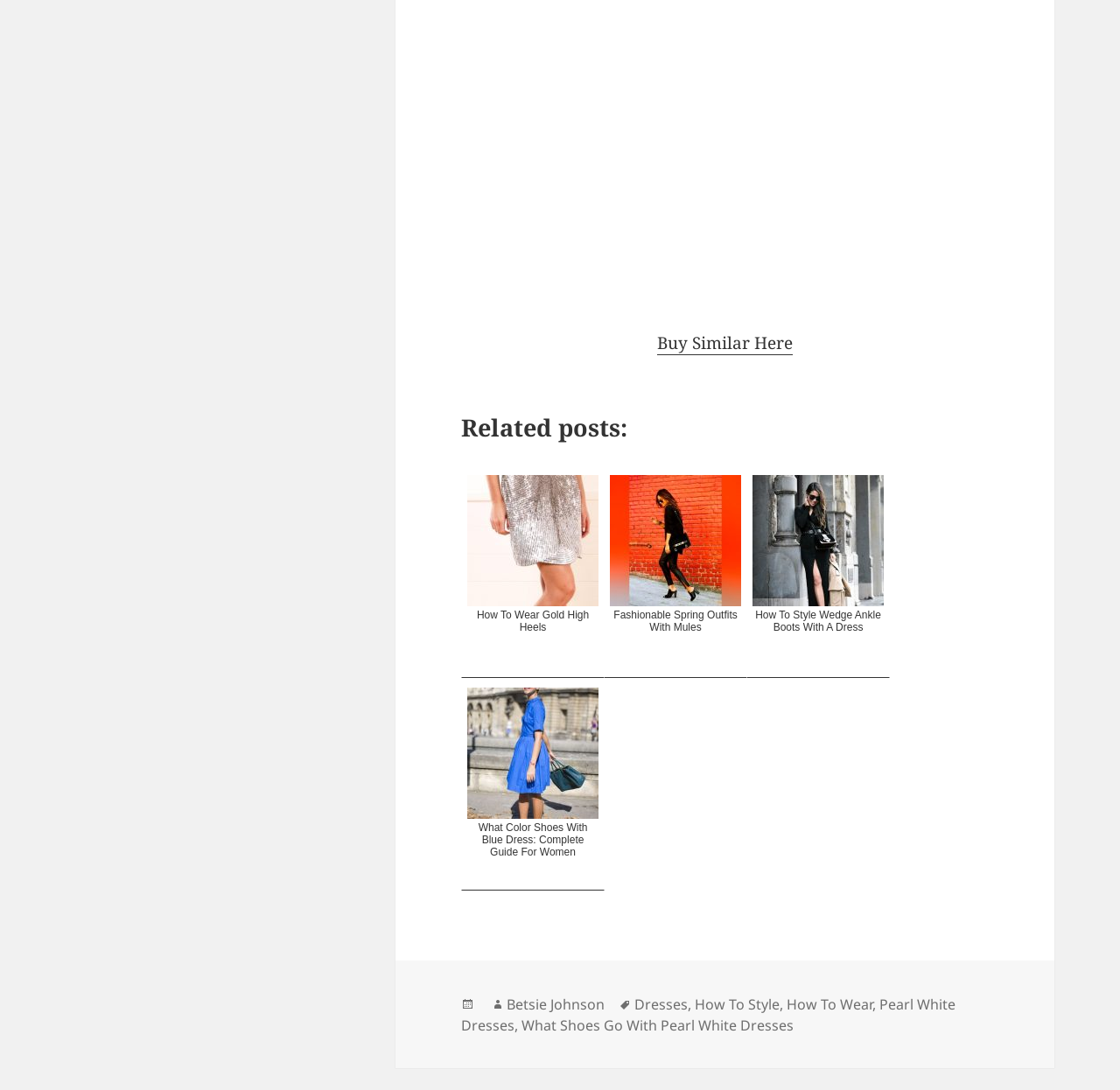Determine the bounding box coordinates of the region I should click to achieve the following instruction: "View 'What Color Shoes With Blue Dress: Complete Guide For Women'". Ensure the bounding box coordinates are four float numbers between 0 and 1, i.e., [left, top, right, bottom].

[0.412, 0.626, 0.54, 0.817]